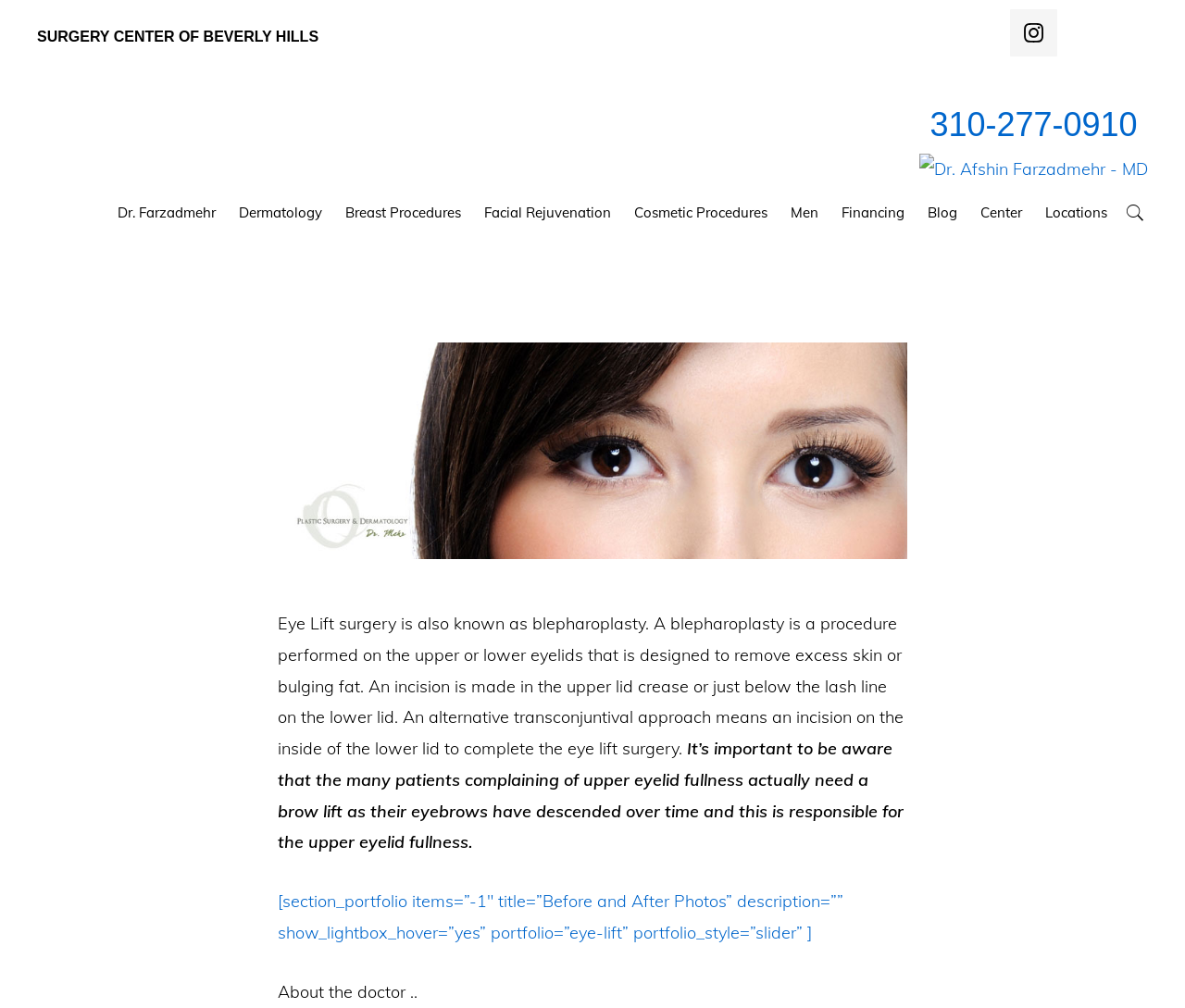Determine the bounding box coordinates for the area that should be clicked to carry out the following instruction: "Click the 'SURGERY CENTER OF BEVERLY HILLS' link".

[0.031, 0.028, 0.269, 0.044]